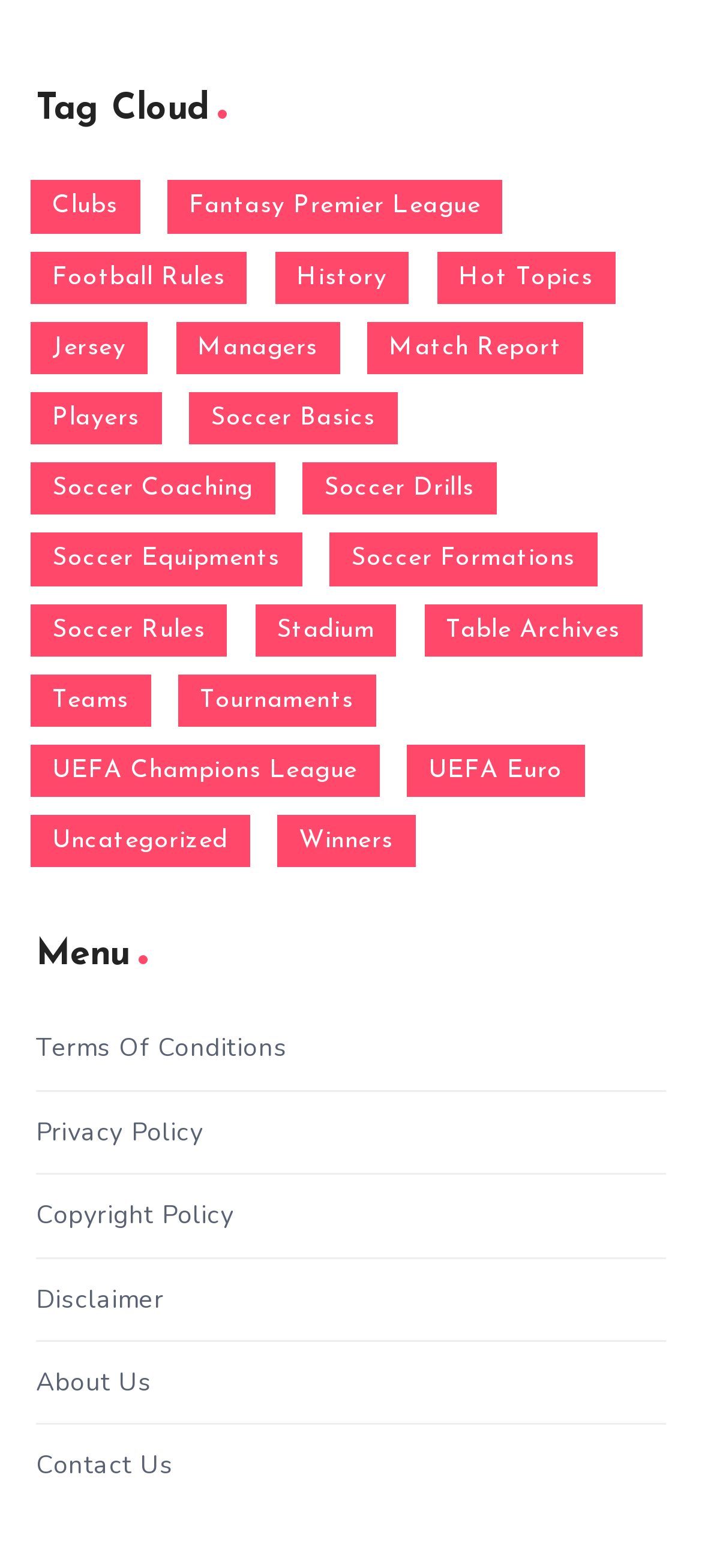What is the category with the most items?
Using the visual information, answer the question in a single word or phrase.

Soccer Basics